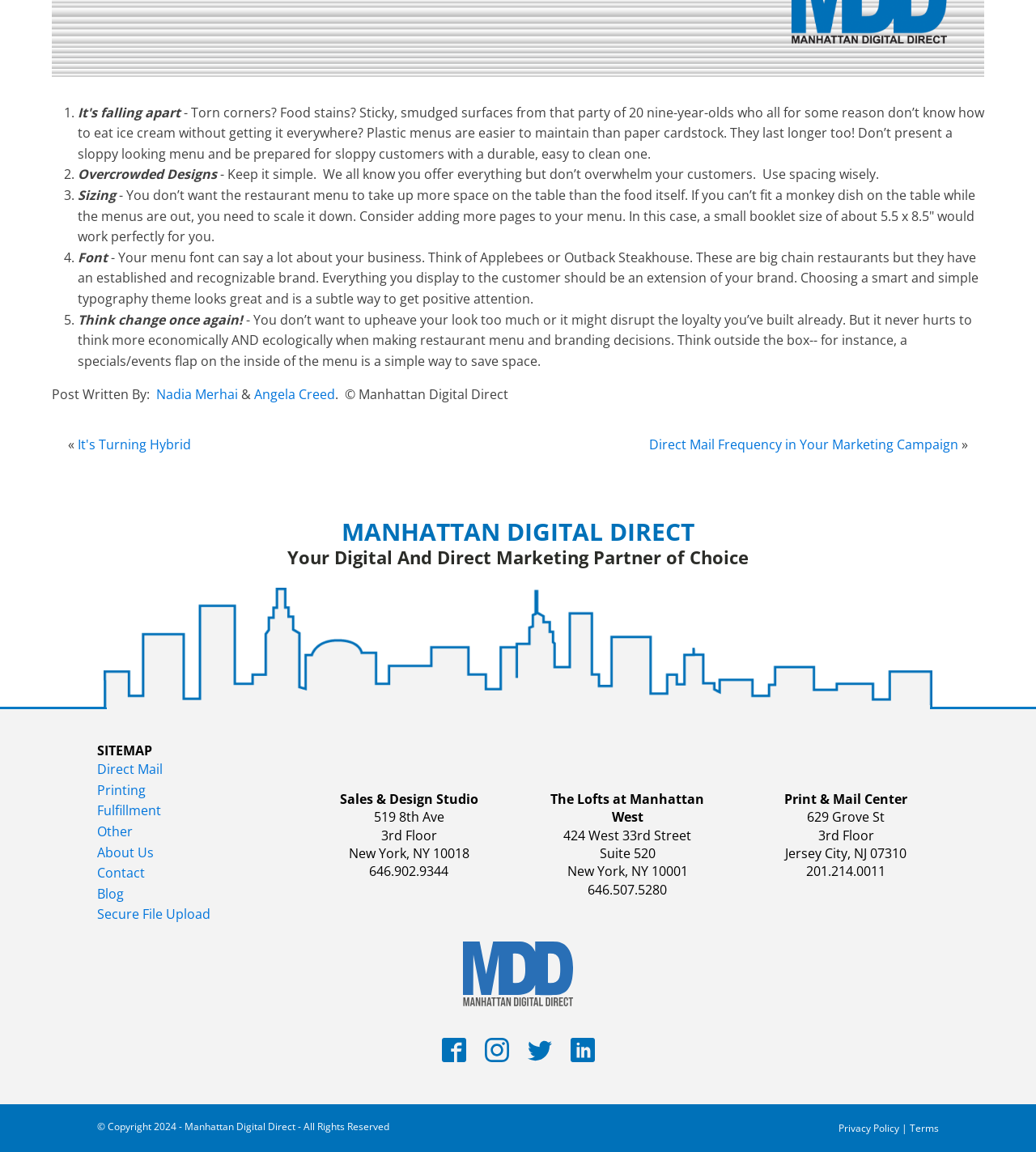What is the purpose of using a simple typography theme?
Provide a detailed and extensive answer to the question.

According to the webpage, choosing a smart and simple typography theme can help get positive attention and is a subtle way to extend the brand identity.